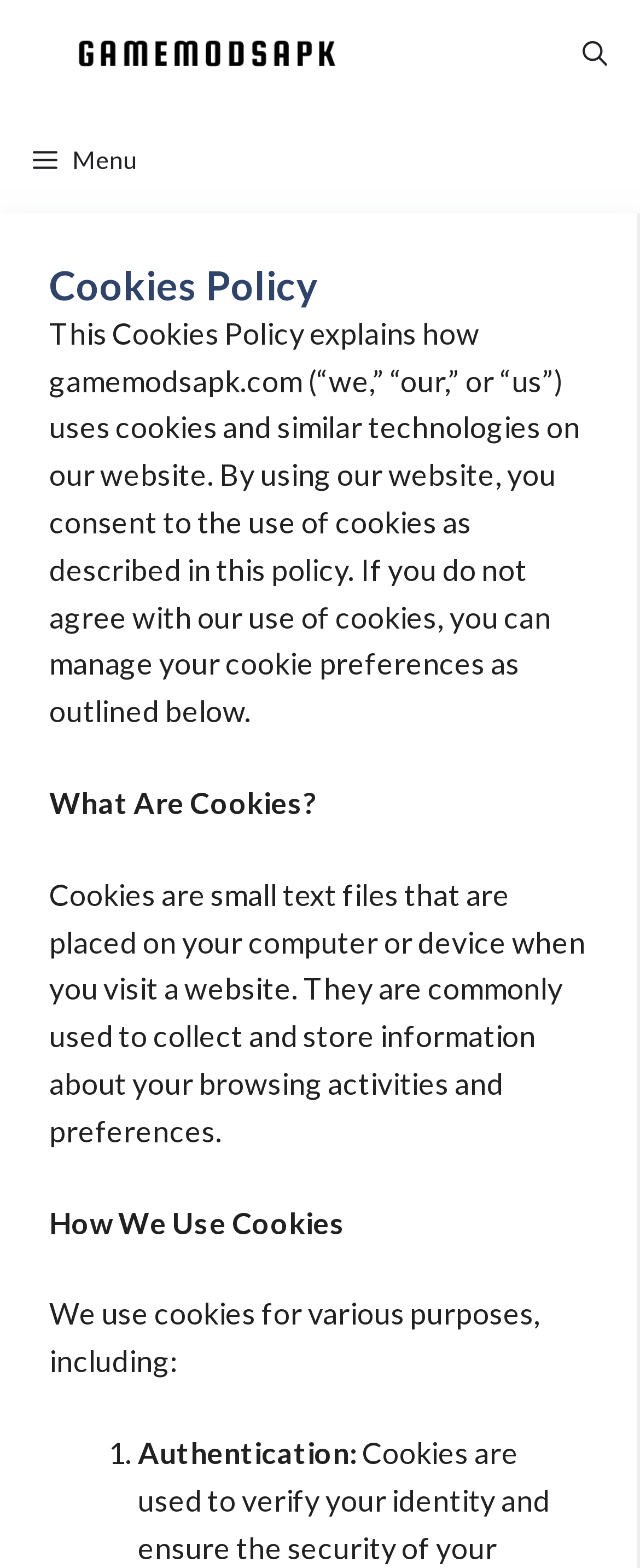Locate the UI element that matches the description aria-label="Open search" in the webpage screenshot. Return the bounding box coordinates in the format (top-left x, top-left y, bottom-right x, bottom-right y), with values ranging from 0 to 1.

[0.859, 0.0, 1.0, 0.068]